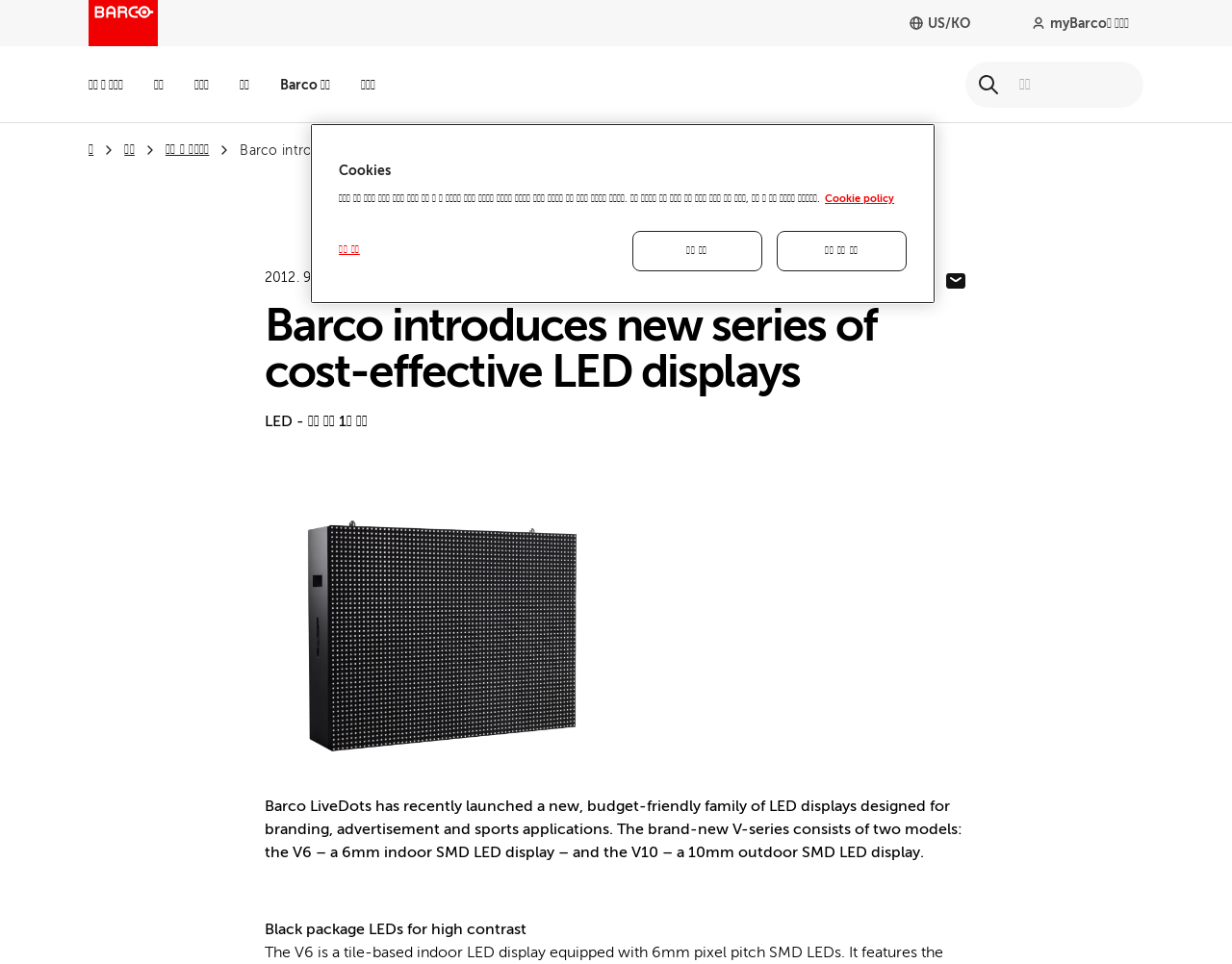Please find the bounding box coordinates of the element's region to be clicked to carry out this instruction: "Search for something".

[0.784, 0.063, 0.821, 0.111]